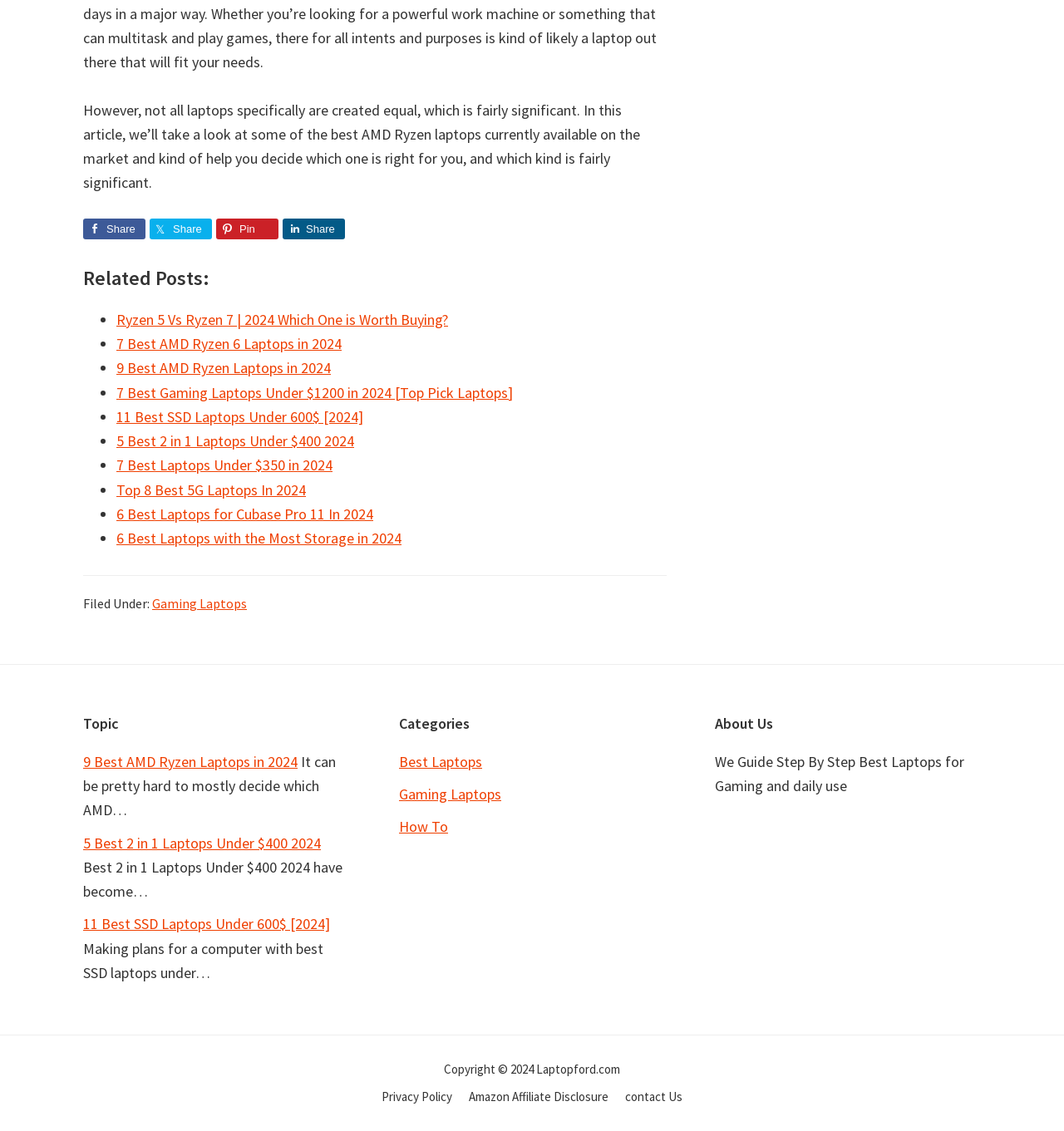Please identify the bounding box coordinates of where to click in order to follow the instruction: "Check the price of Dell Inspiron 3583 15".

[0.307, 0.104, 0.398, 0.136]